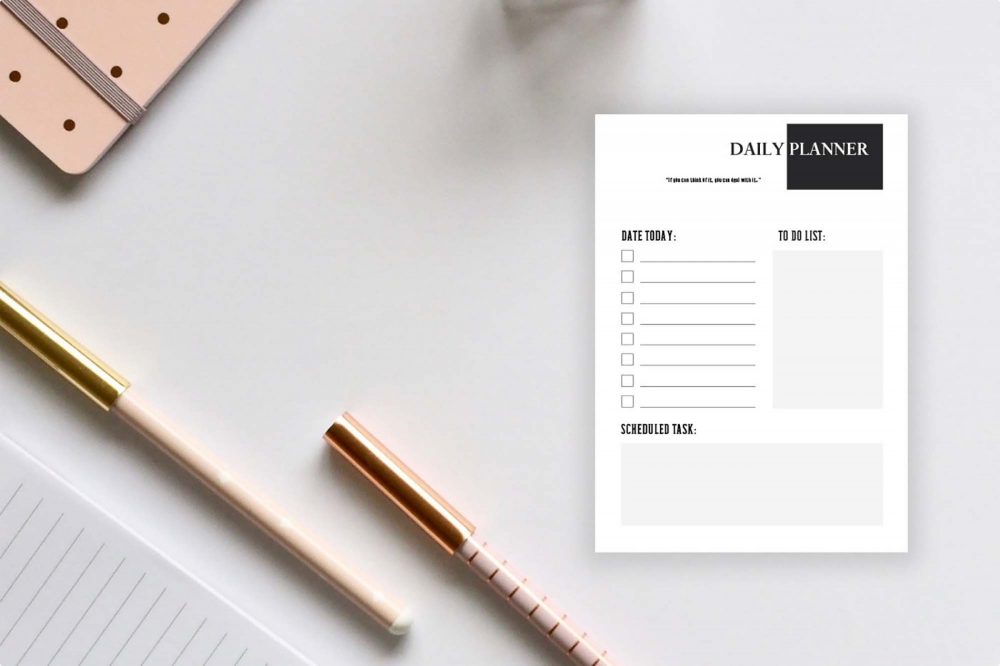Explain the image in a detailed and descriptive way.

The image features a minimalist daily planner template displayed on a pristine white surface. The template, prominently labeled "DAILY PLANNER," offers designated sections for organizing daily activities. It includes fields for "DATE TODAY," a "TO DO LIST" with checkboxes, and a space for "SCHEDULED TASKS." Accompanying the planner are elegant stationery items: a soft pink notebook adorned with dots, and two stylish pens—one with a rose gold finish and the other with a sleek gold detail. This setup emphasizes the practicality and aesthetic appeal of maintaining organization and productivity in a modern, minimalist style.